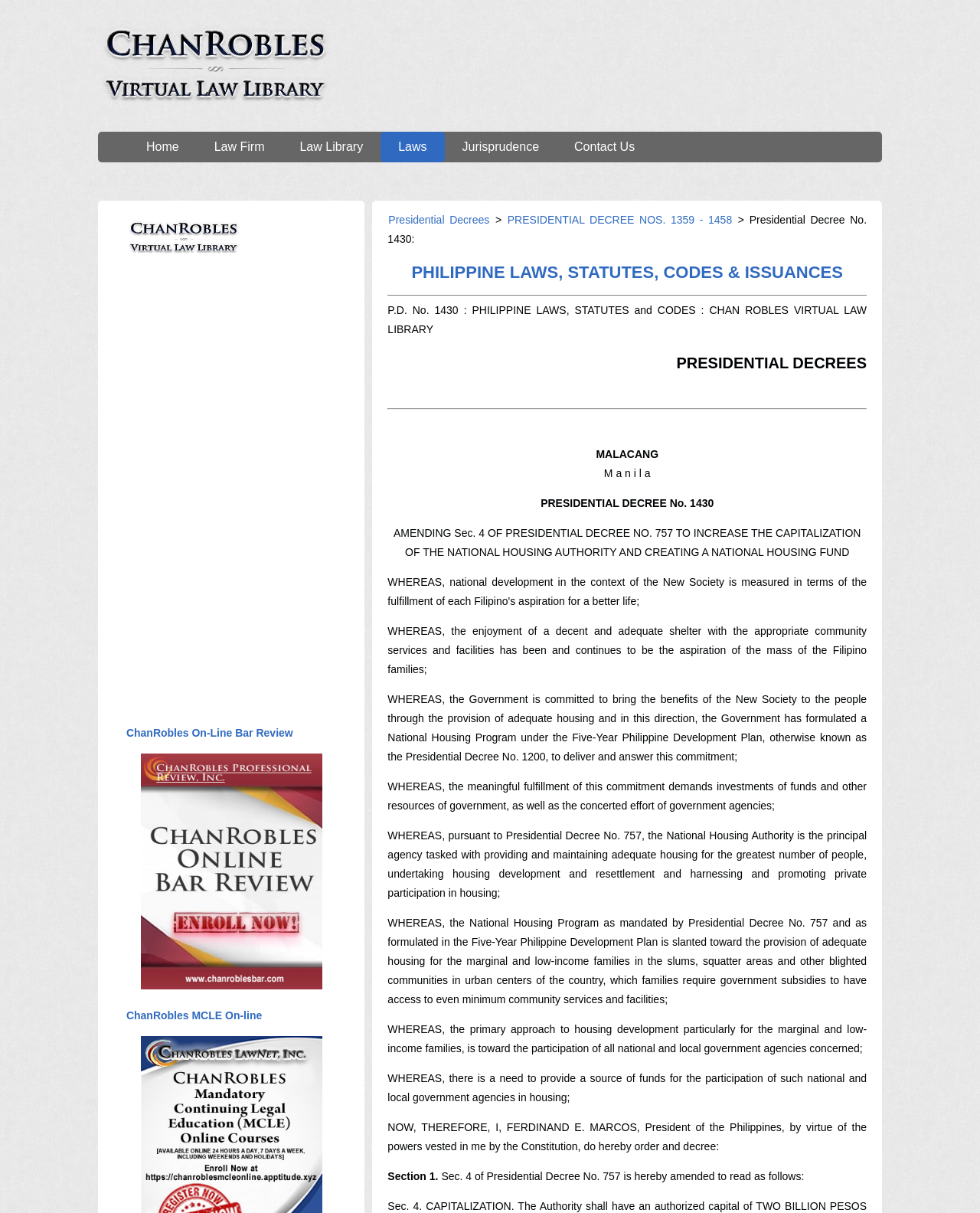Please specify the bounding box coordinates in the format (top-left x, top-left y, bottom-right x, bottom-right y), with all values as floating point numbers between 0 and 1. Identify the bounding box of the UI element described by: aria-label="Advertisement" name="aswift_1" title="Advertisement"

[0.128, 0.246, 0.362, 0.404]